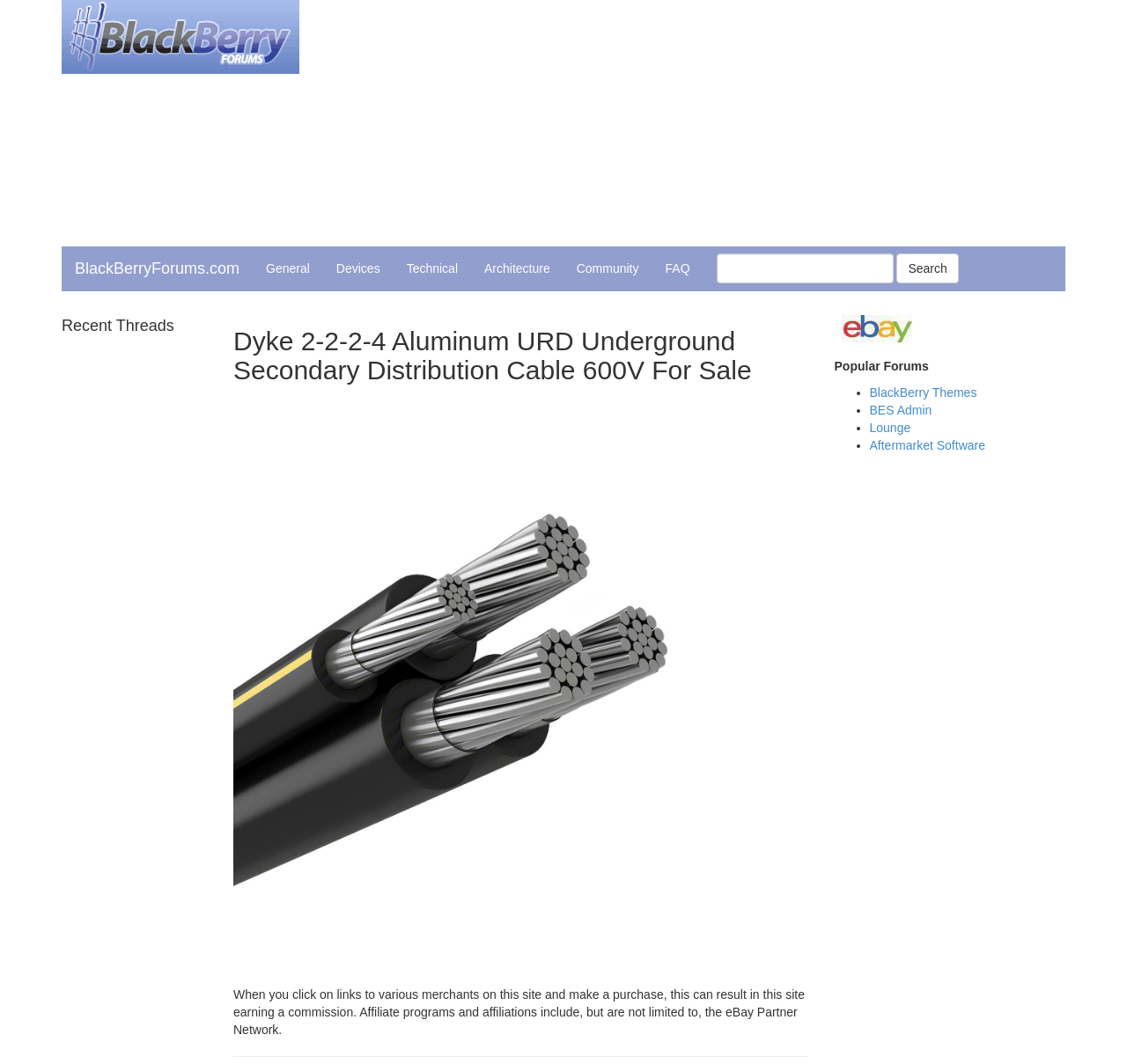Give a succinct answer to this question in a single word or phrase: 
How many advertisements are on the webpage?

2